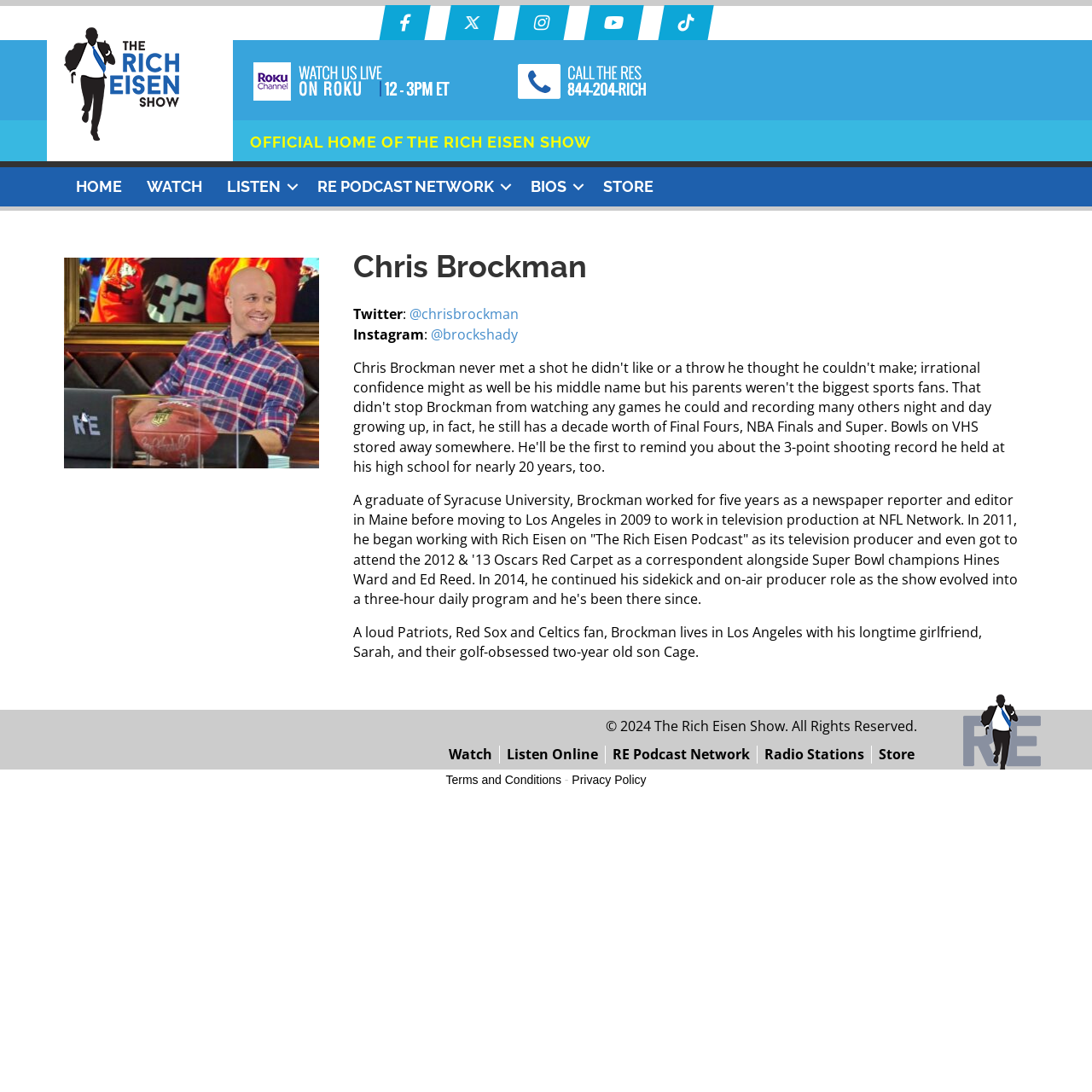Please determine the bounding box coordinates of the area that needs to be clicked to complete this task: 'Go to the store'. The coordinates must be four float numbers between 0 and 1, formatted as [left, top, right, bottom].

[0.541, 0.153, 0.609, 0.189]